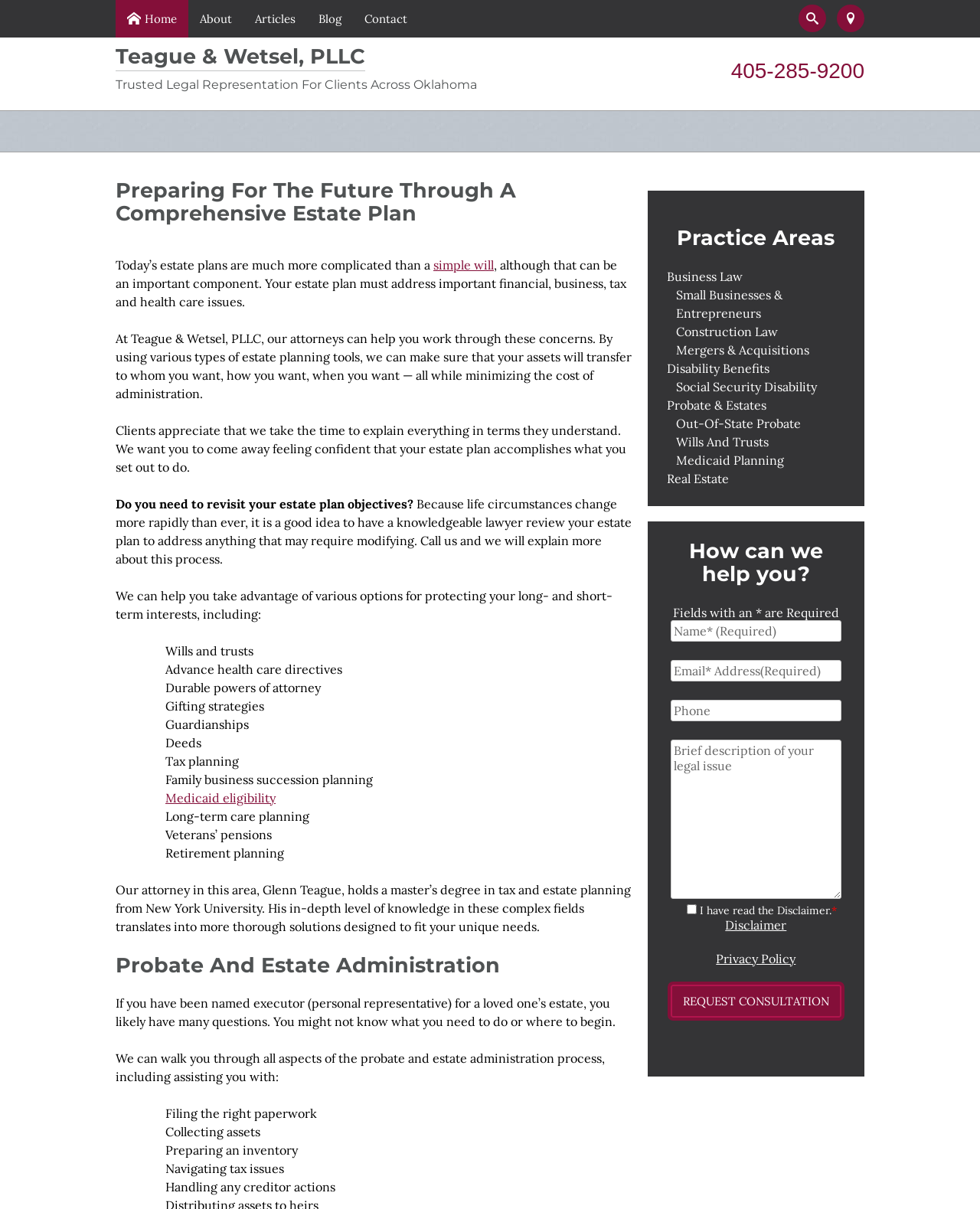Pinpoint the bounding box coordinates of the clickable element needed to complete the instruction: "Click the 'Home' link". The coordinates should be provided as four float numbers between 0 and 1: [left, top, right, bottom].

[0.118, 0.0, 0.192, 0.031]